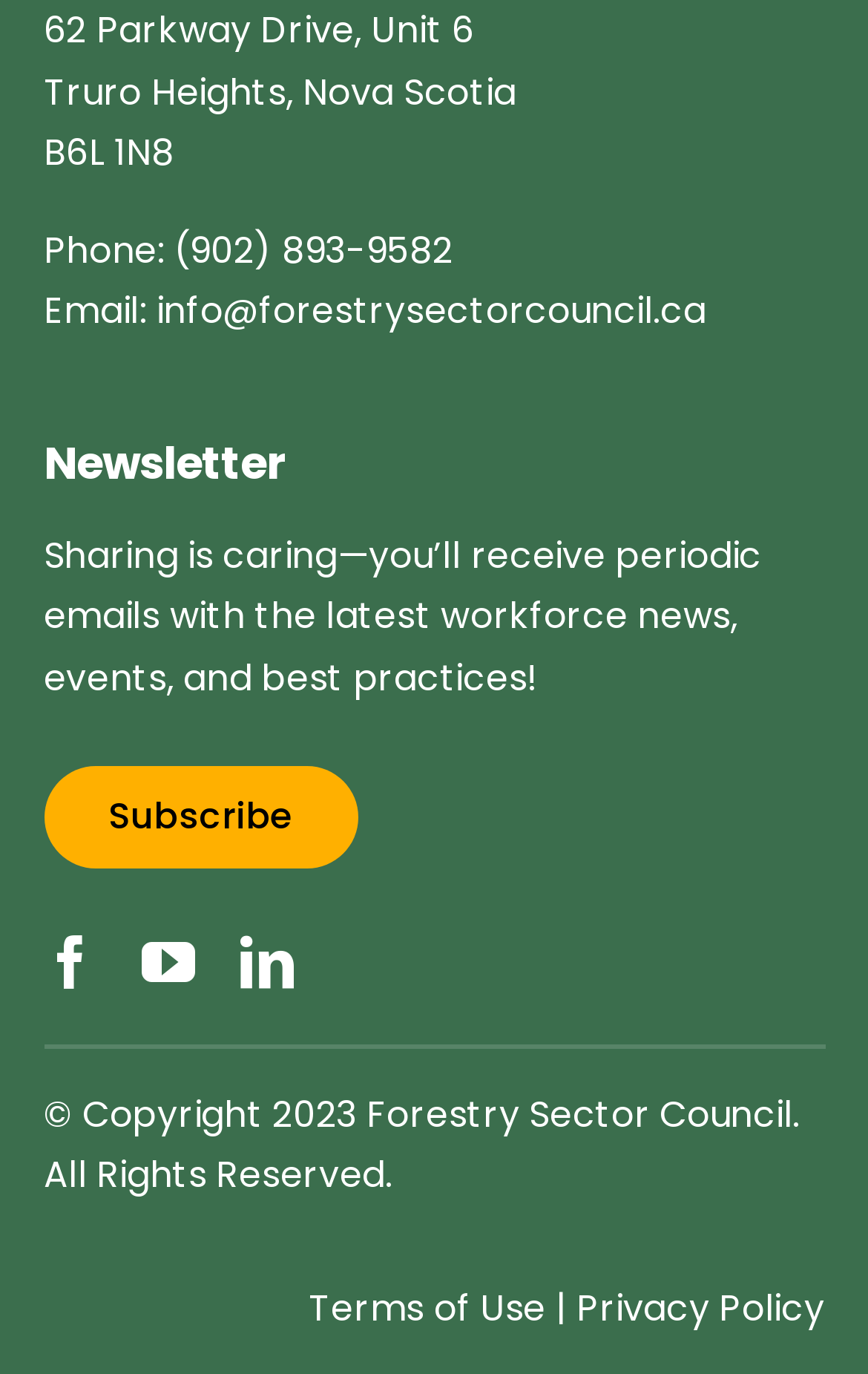Ascertain the bounding box coordinates for the UI element detailed here: "Subscribe". The coordinates should be provided as [left, top, right, bottom] with each value being a float between 0 and 1.

[0.05, 0.558, 0.412, 0.631]